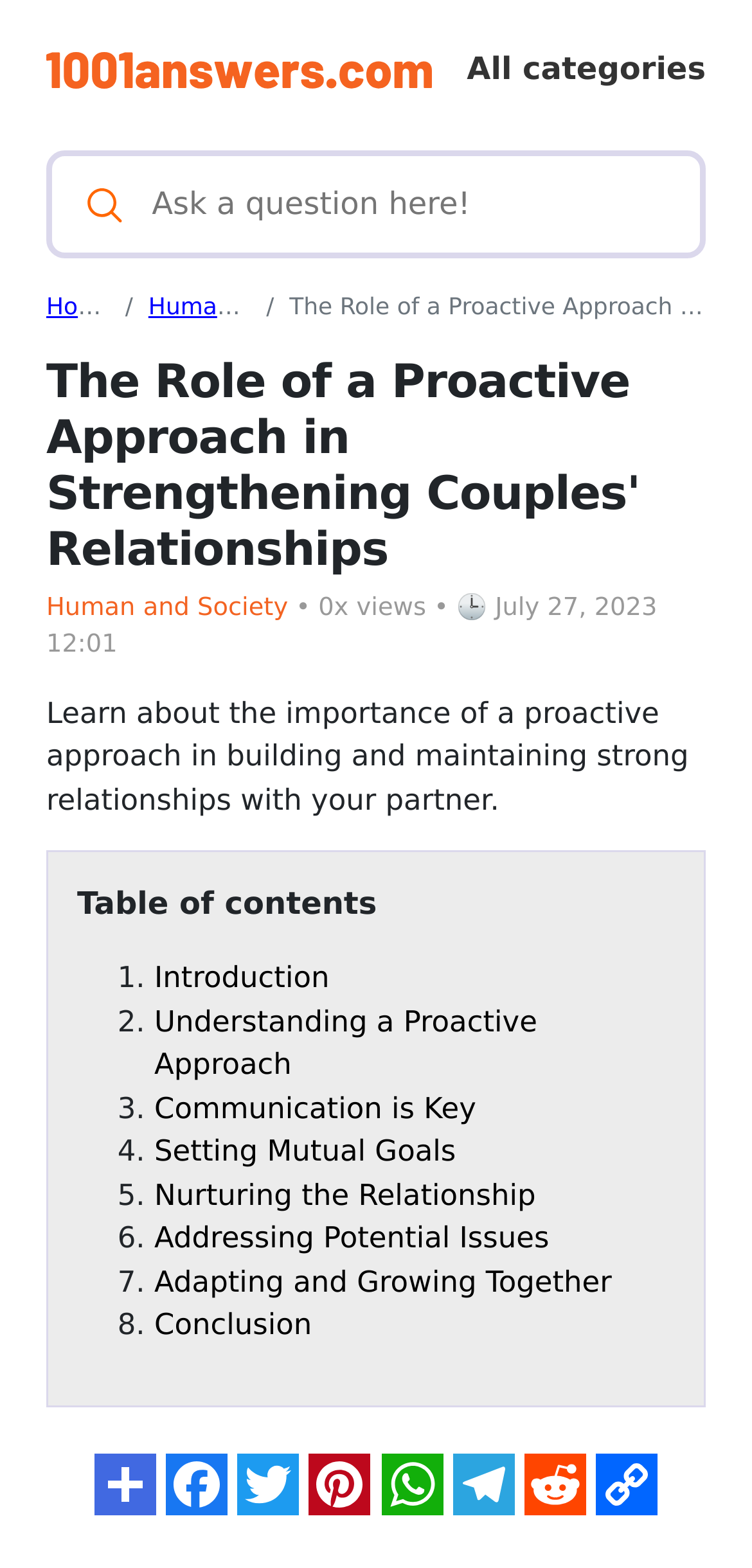Pinpoint the bounding box coordinates for the area that should be clicked to perform the following instruction: "Read Introduction".

[0.205, 0.613, 0.438, 0.635]